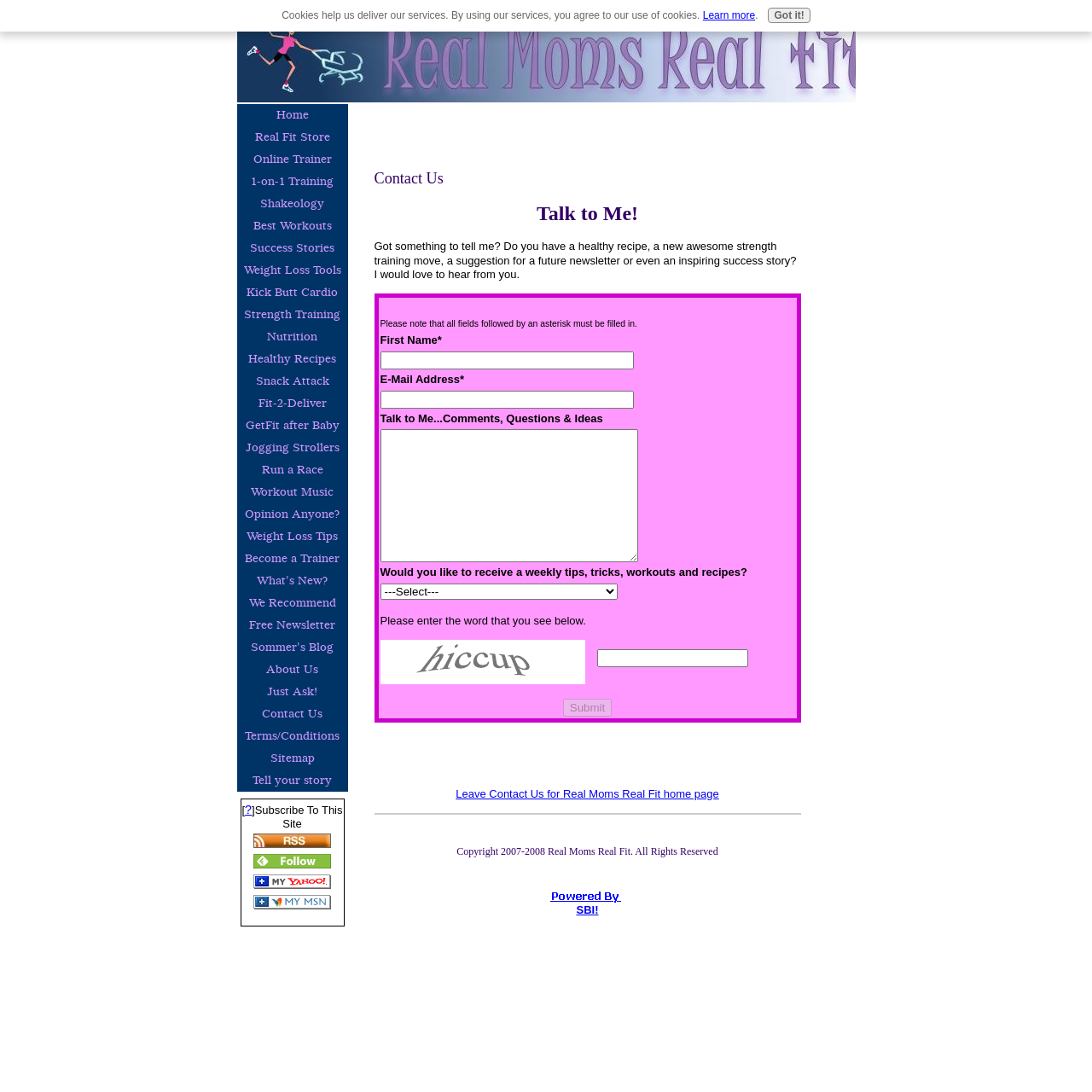Identify the primary heading of the webpage and provide its text.

Talk to Me!